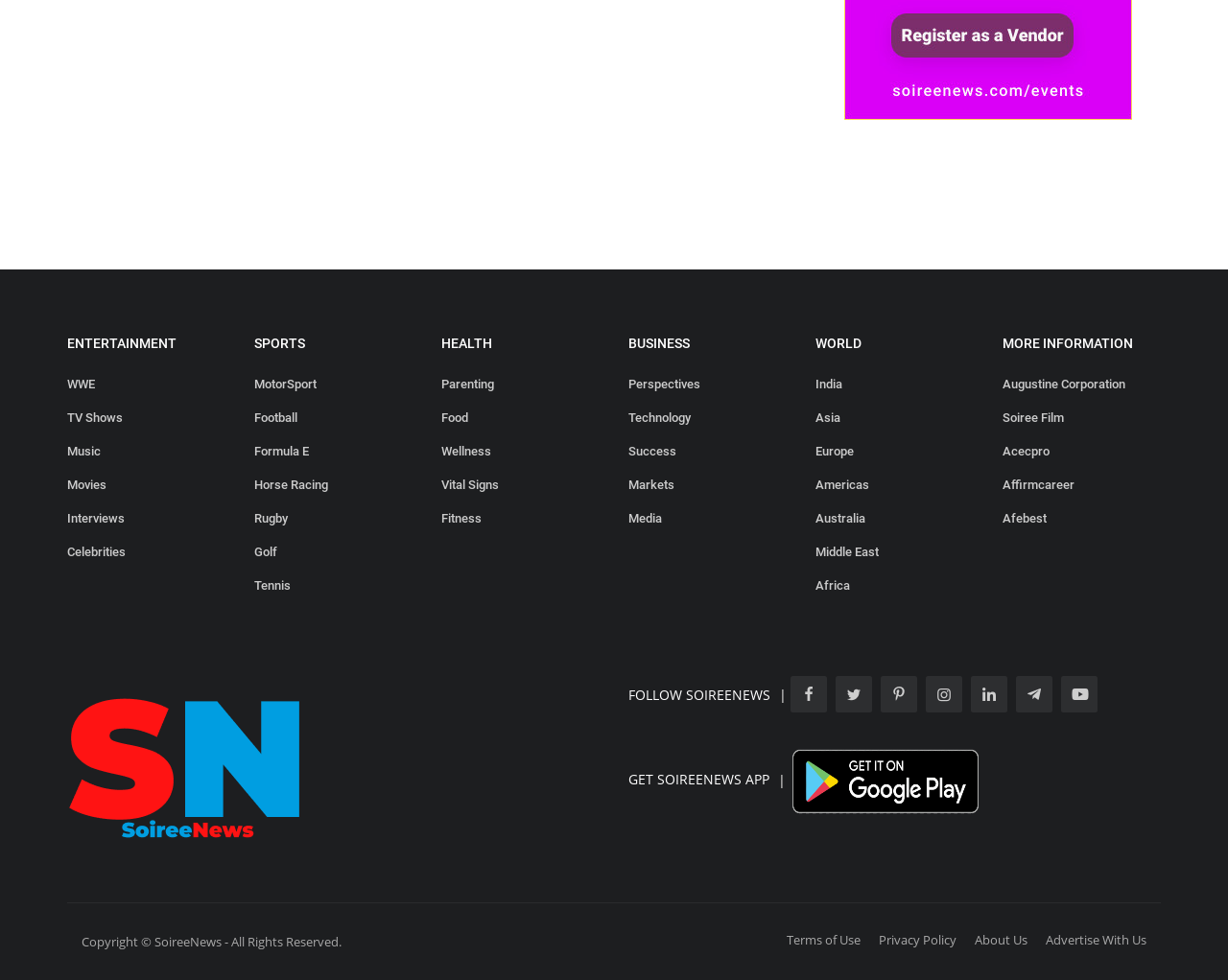Can you pinpoint the bounding box coordinates for the clickable element required for this instruction: "Explore MotorSport"? The coordinates should be four float numbers between 0 and 1, i.e., [left, top, right, bottom].

[0.207, 0.381, 0.336, 0.403]